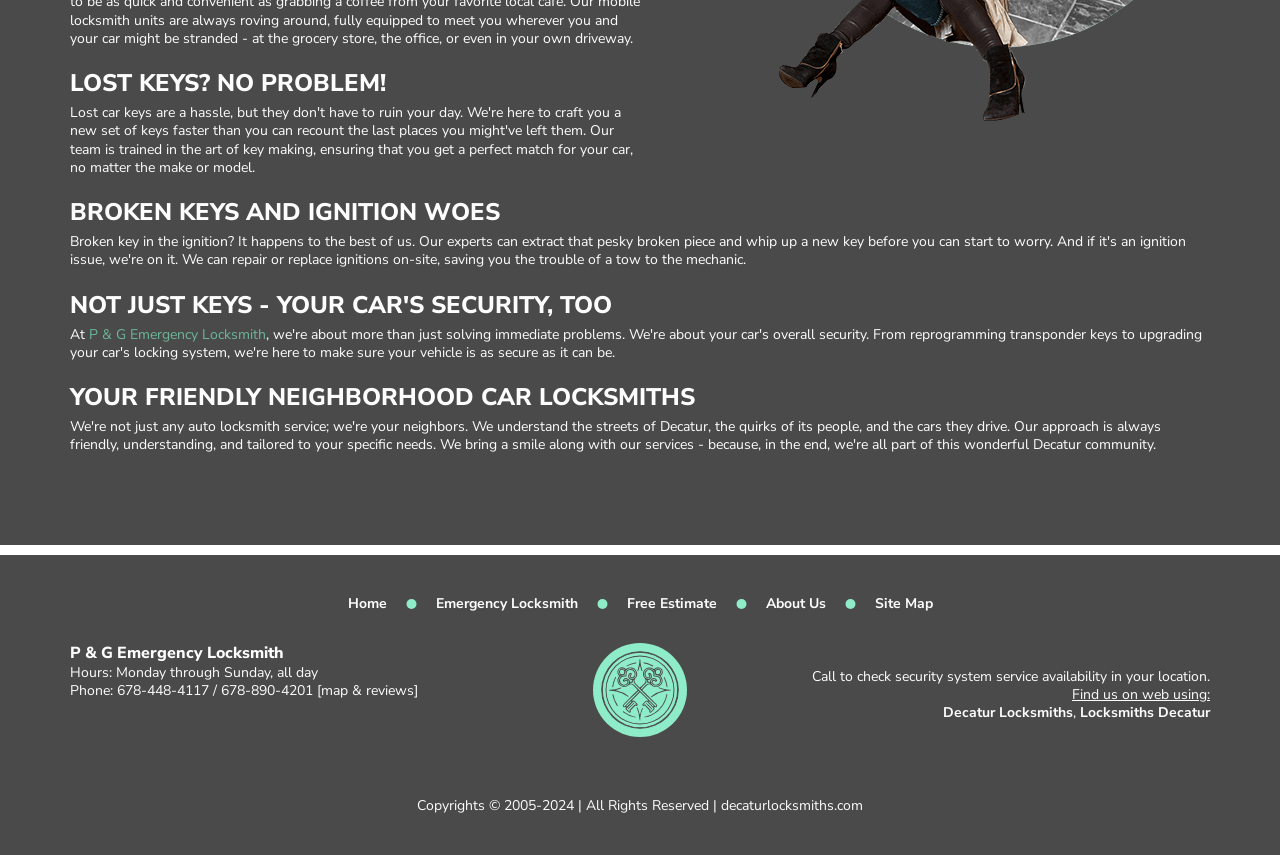What type of services does the locksmith company offer?
Please provide a detailed answer to the question.

I found the answer by looking at the heading elements and the static text elements. The company offers car locksmith services as mentioned in the heading 'BROKEN KEYS AND IGNITION WOES' and security system services as mentioned in the static text element 'Call to check security system service availability in your location.'